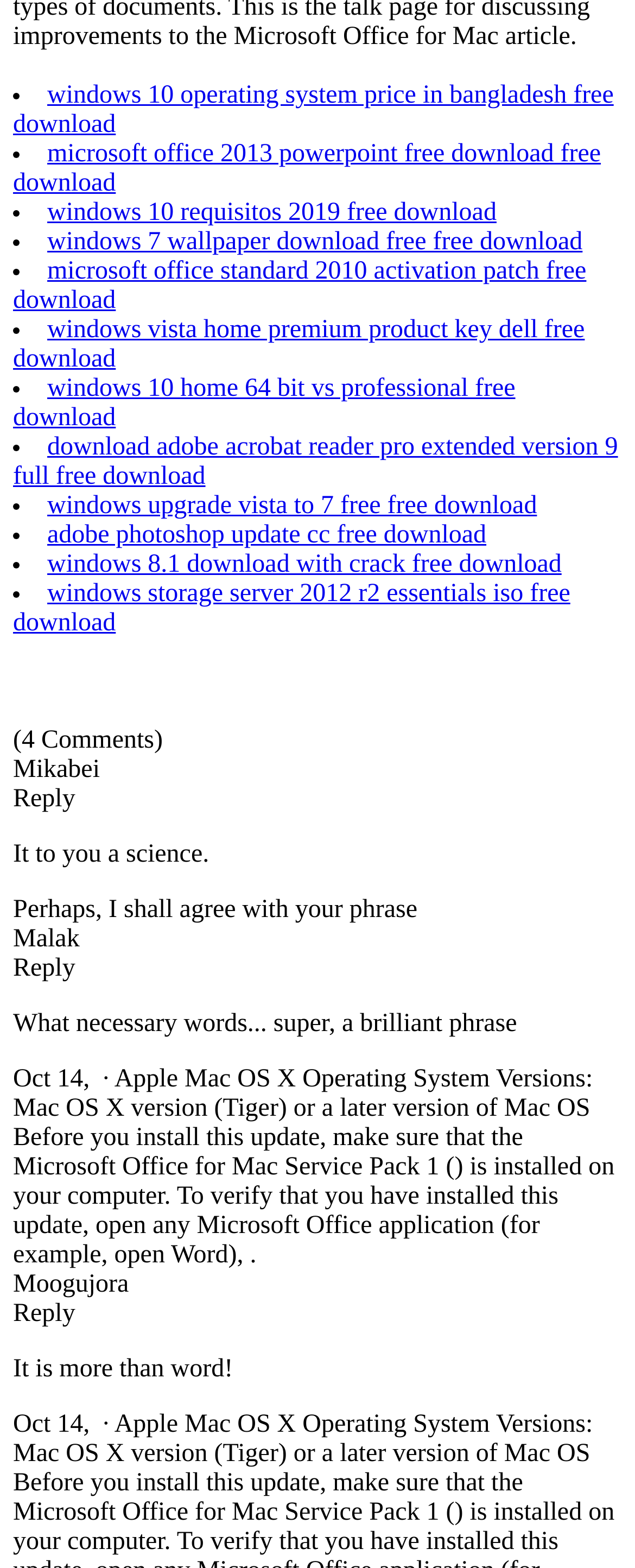What is the topic of the third comment?
Answer the question with a single word or phrase derived from the image.

a phrase